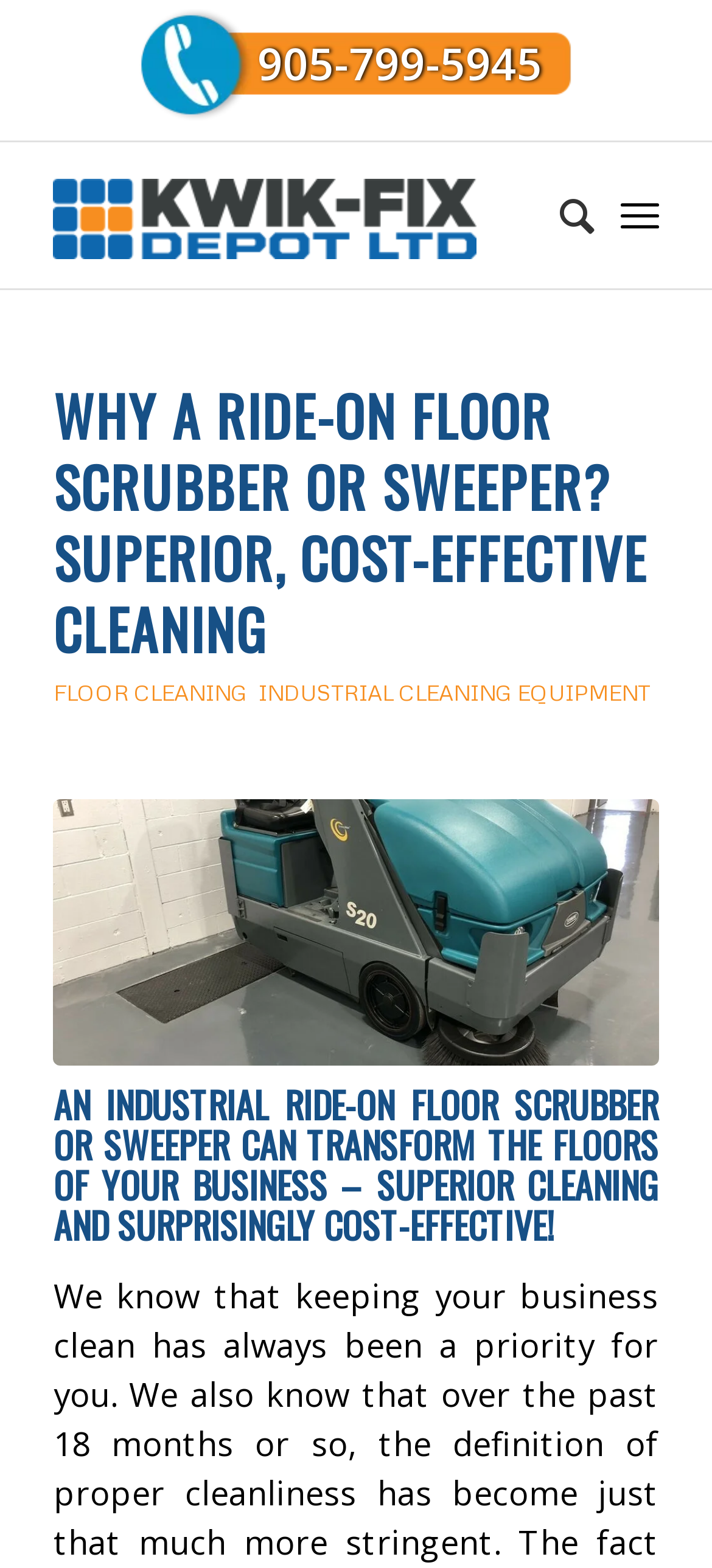Provide a brief response to the question below using a single word or phrase: 
What is the company name on the top left?

Kwik-Fix Depot Ltd